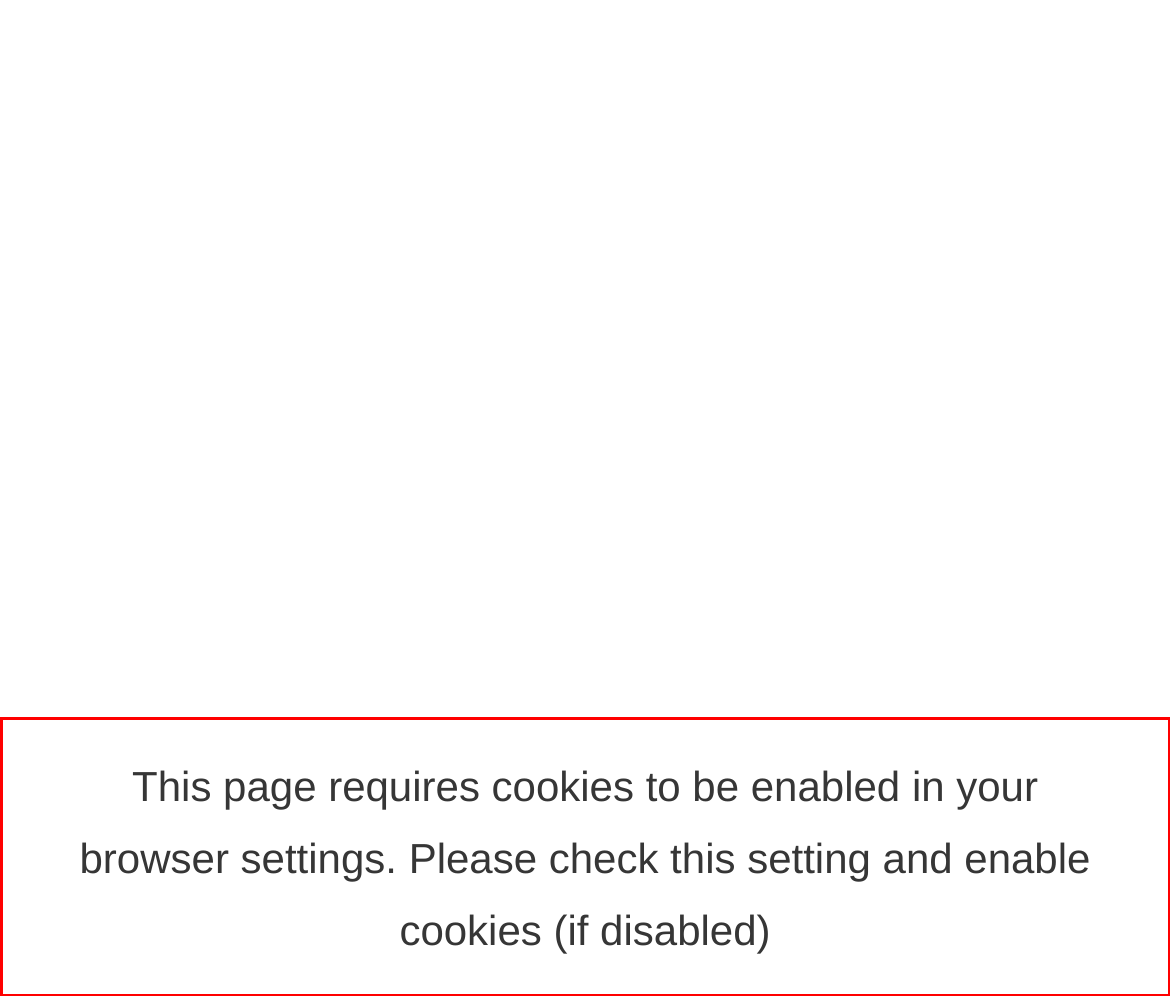Observe the screenshot of the webpage, locate the red bounding box, and extract the text content within it.

This page requires cookies to be enabled in your browser settings. Please check this setting and enable cookies (if disabled)